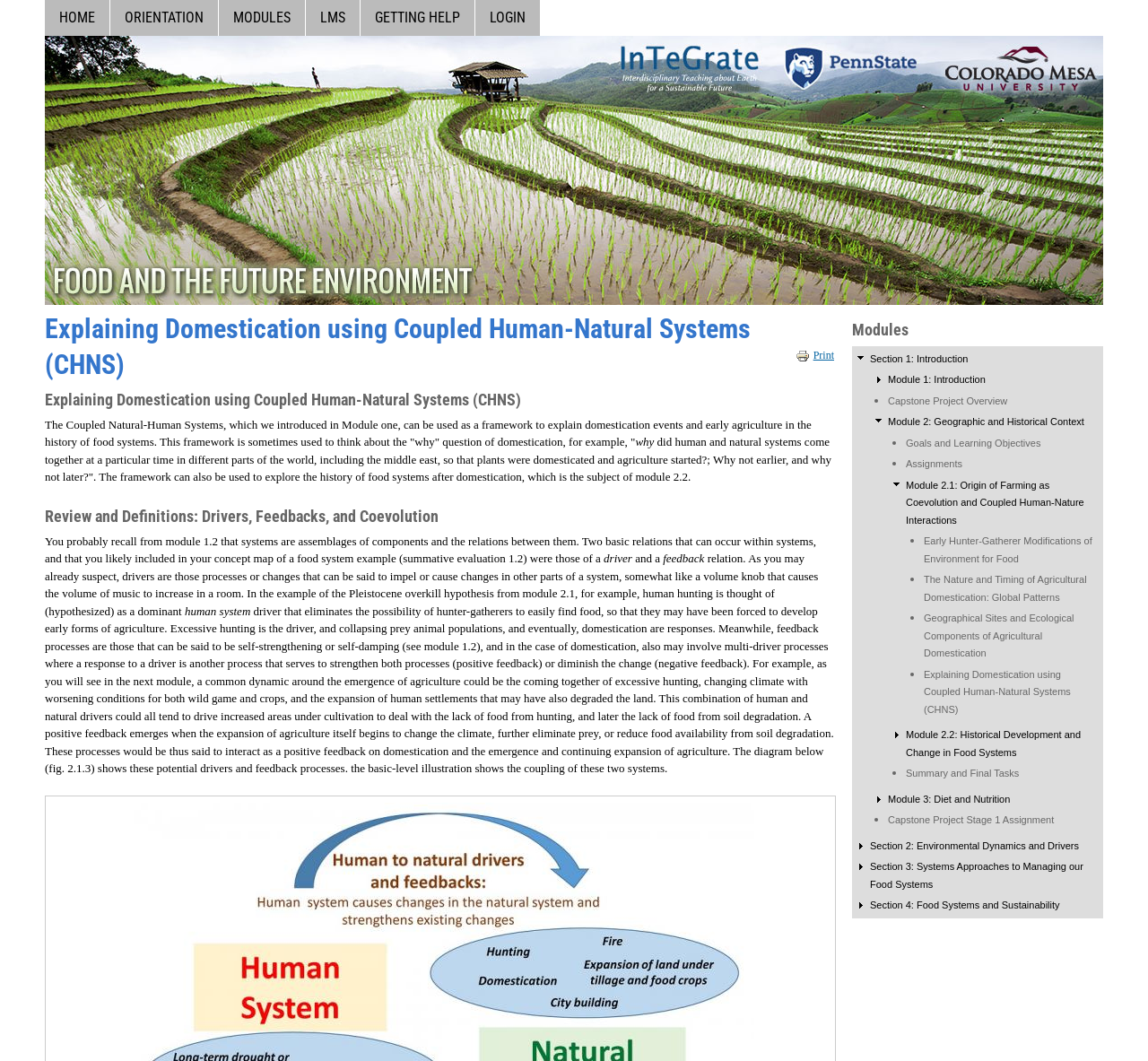Specify the bounding box coordinates of the area that needs to be clicked to achieve the following instruction: "Click on the 'LOGIN' link".

[0.414, 0.0, 0.471, 0.034]